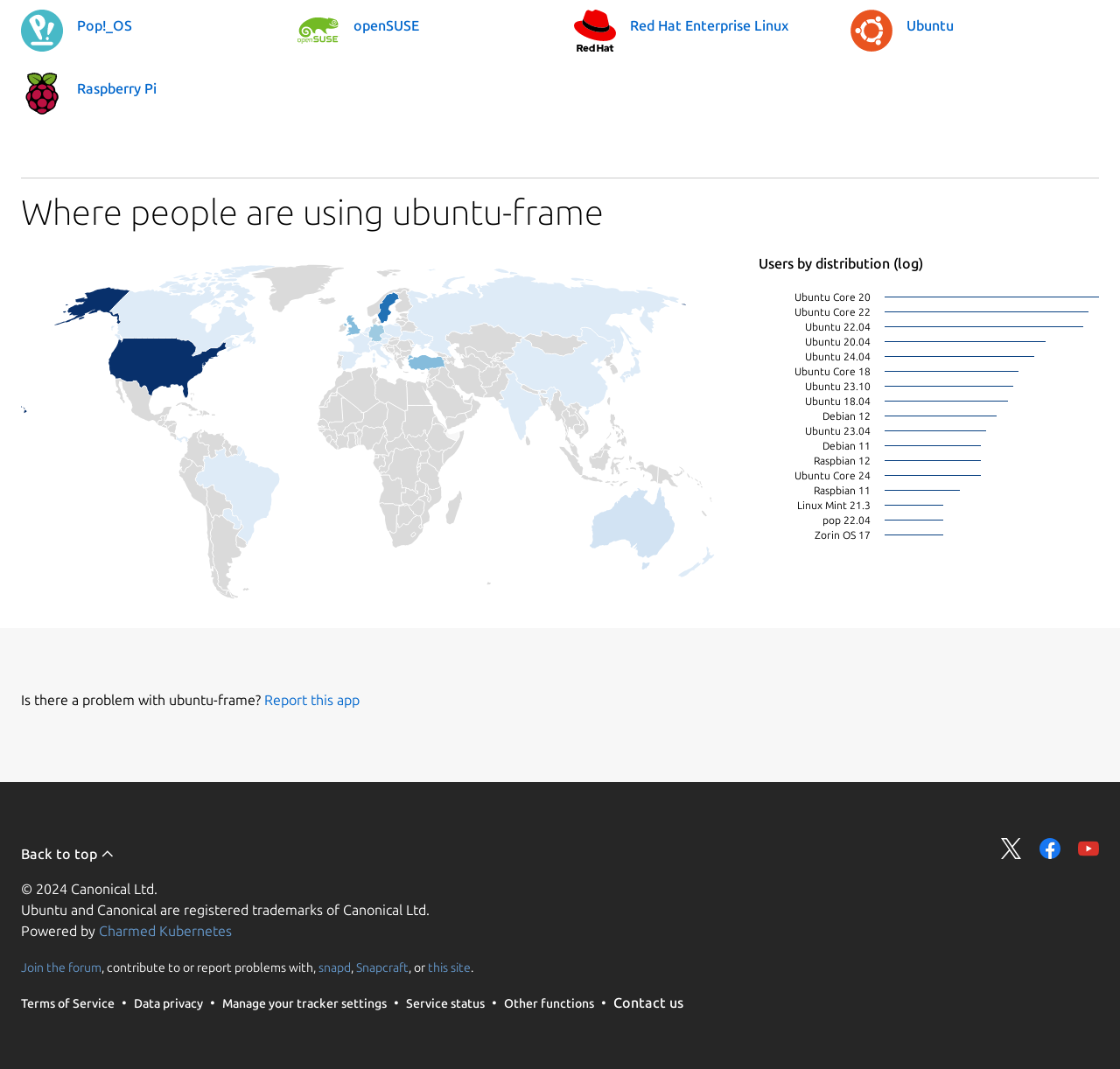Indicate the bounding box coordinates of the clickable region to achieve the following instruction: "Contact us."

[0.548, 0.93, 0.61, 0.945]